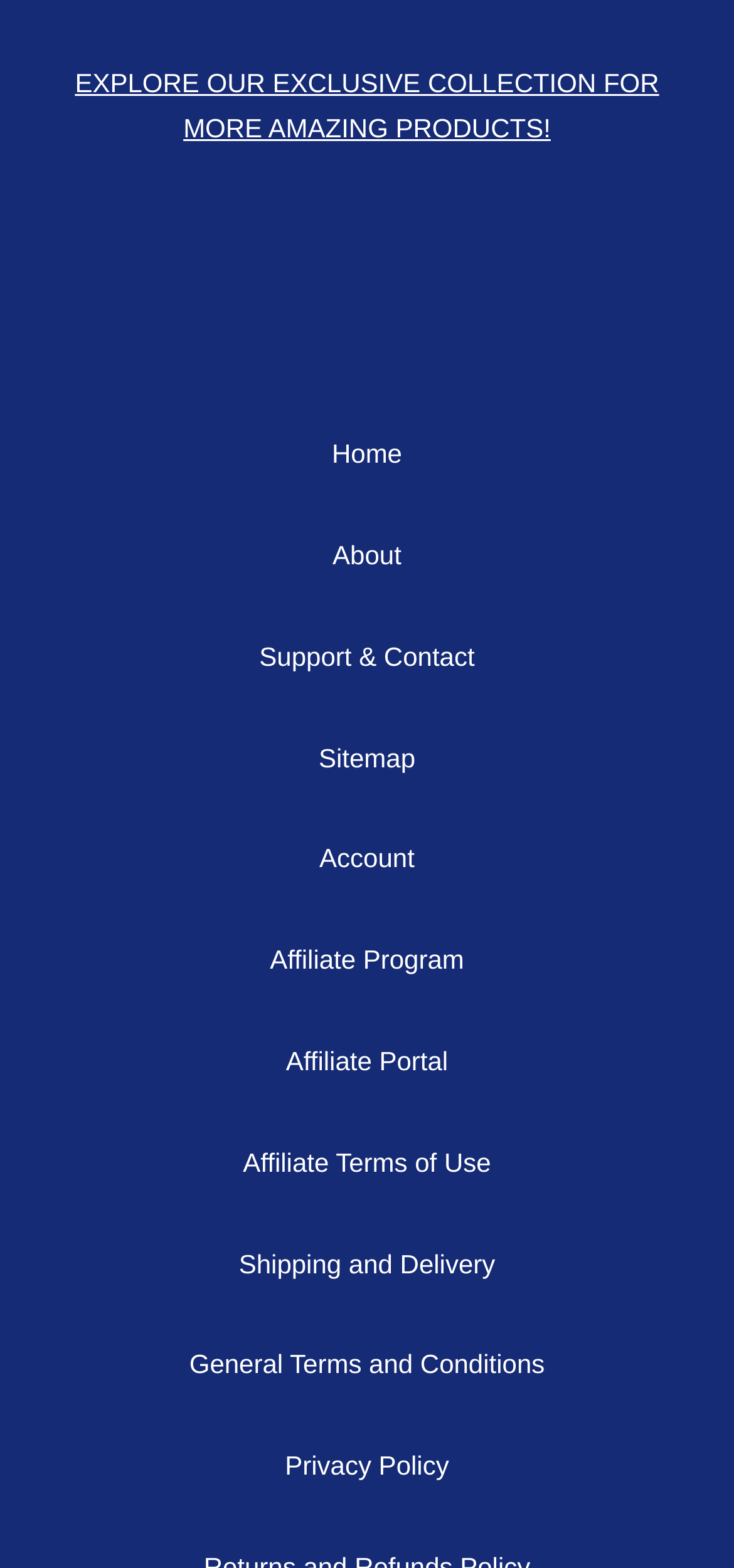How many links are there in the footer section?
Answer the question with a detailed explanation, including all necessary information.

I looked at the links with y1 coordinates greater than 0.4, which are 'Home', 'About', 'Support', 'Contact', 'Sitemap', 'Account', 'Affiliate Program', 'Affiliate Portal', 'Affiliate Terms of Use', and 'Shipping and Delivery'. There are 10 links in the footer section.